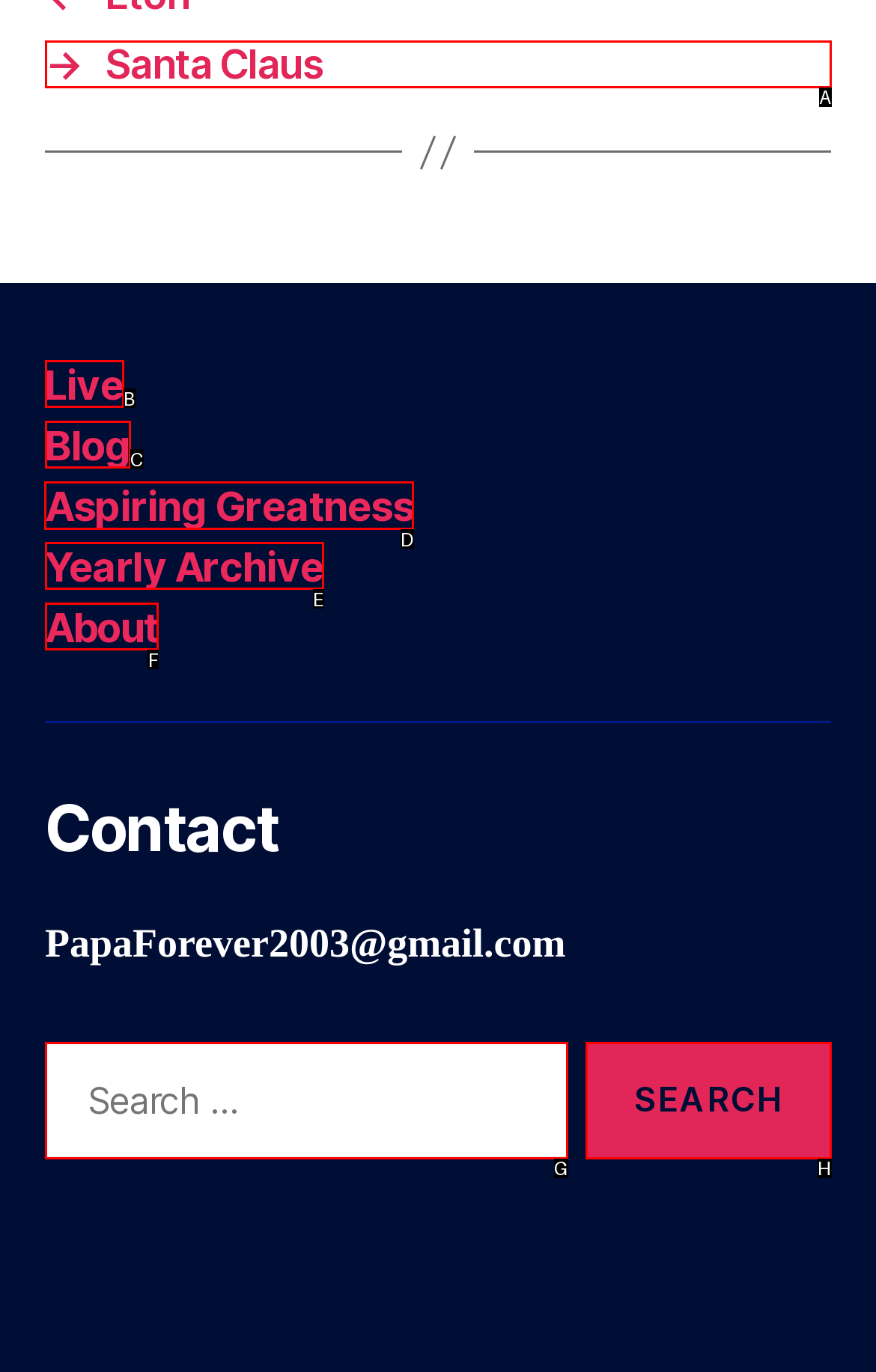Which lettered option should be clicked to perform the following task: Go to the 'Aspiring Greatness' page
Respond with the letter of the appropriate option.

D